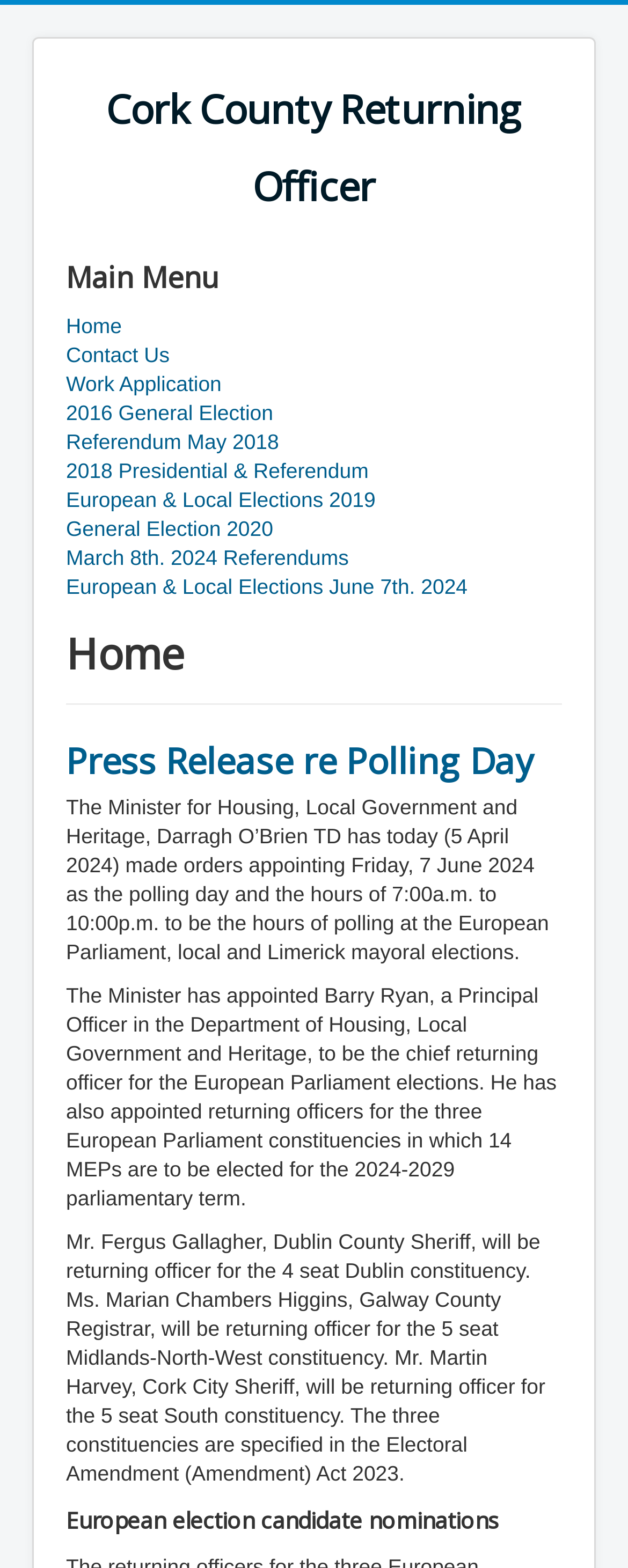How many MEPs are to be elected for the 2024-2029 parliamentary term?
Please respond to the question with a detailed and informative answer.

I found the information in the StaticText element that mentions the Minister appointing returning officers for the three European Parliament constituencies in which 14 MEPs are to be elected for the 2024-2029 parliamentary term.